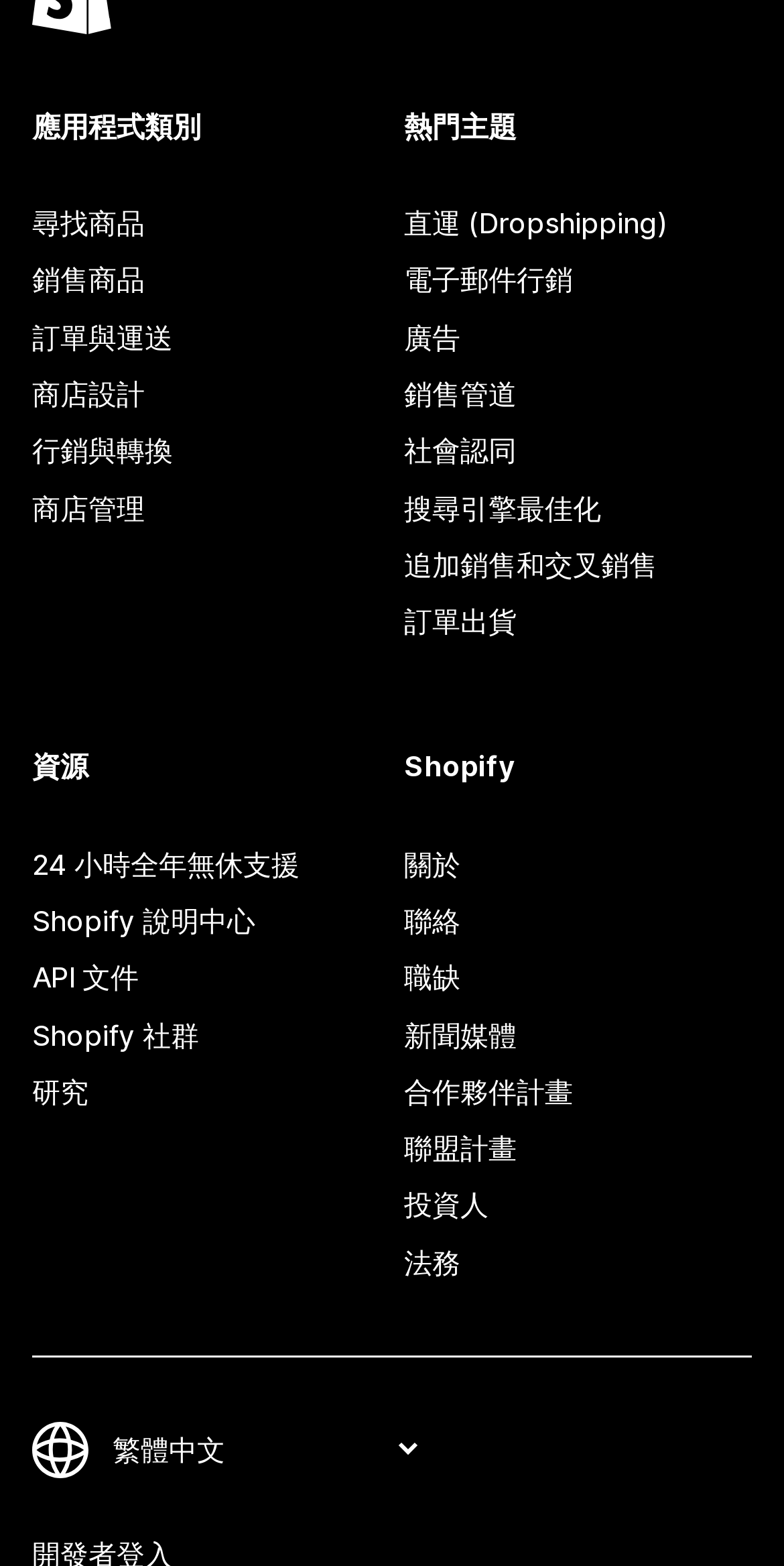Identify the bounding box coordinates for the region to click in order to carry out this instruction: "Read the article 'Buses replace trains in June'". Provide the coordinates using four float numbers between 0 and 1, formatted as [left, top, right, bottom].

None